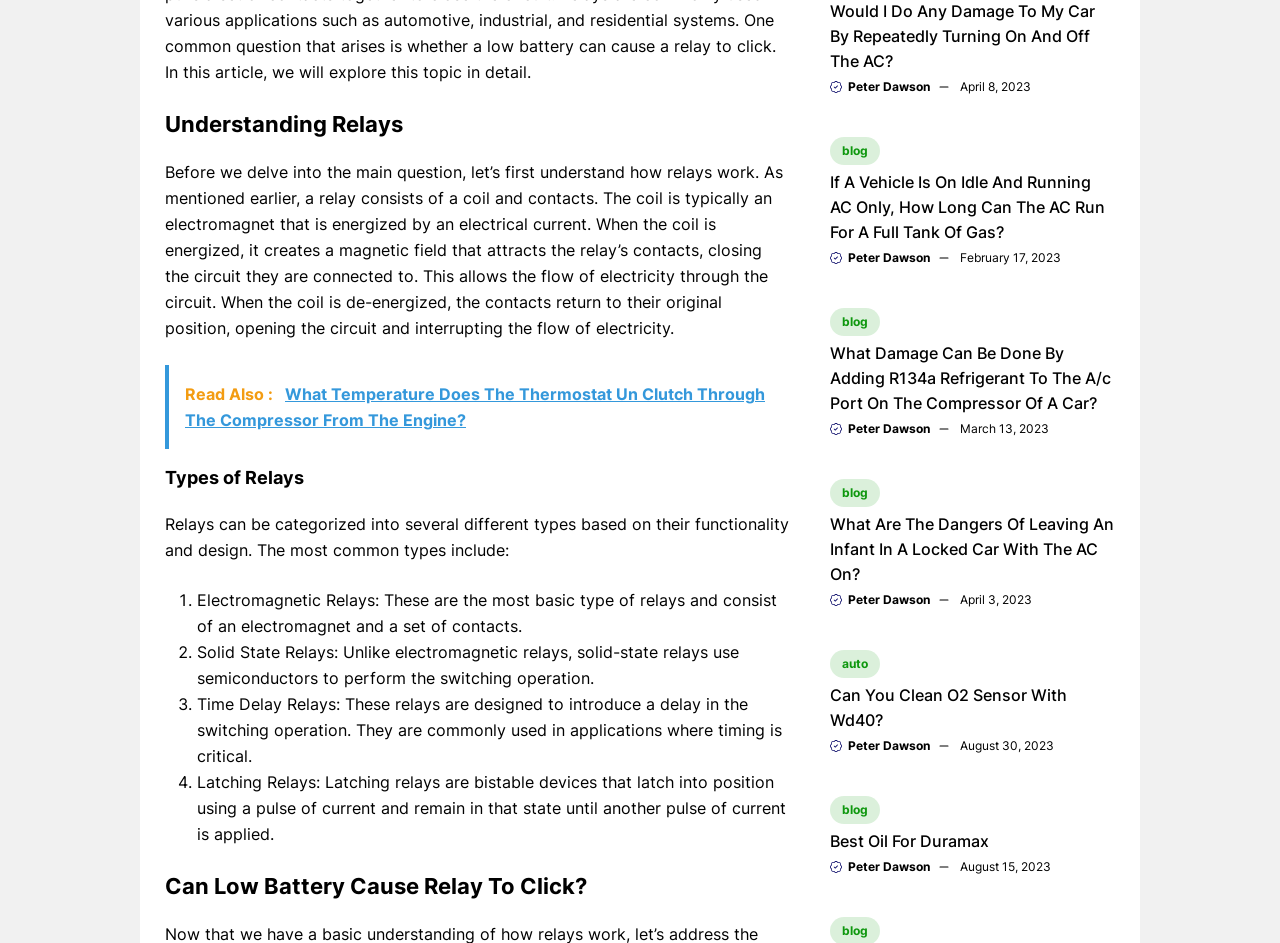Using the provided element description: "auto", identify the bounding box coordinates. The coordinates should be four floats between 0 and 1 in the order [left, top, right, bottom].

[0.648, 0.689, 0.688, 0.719]